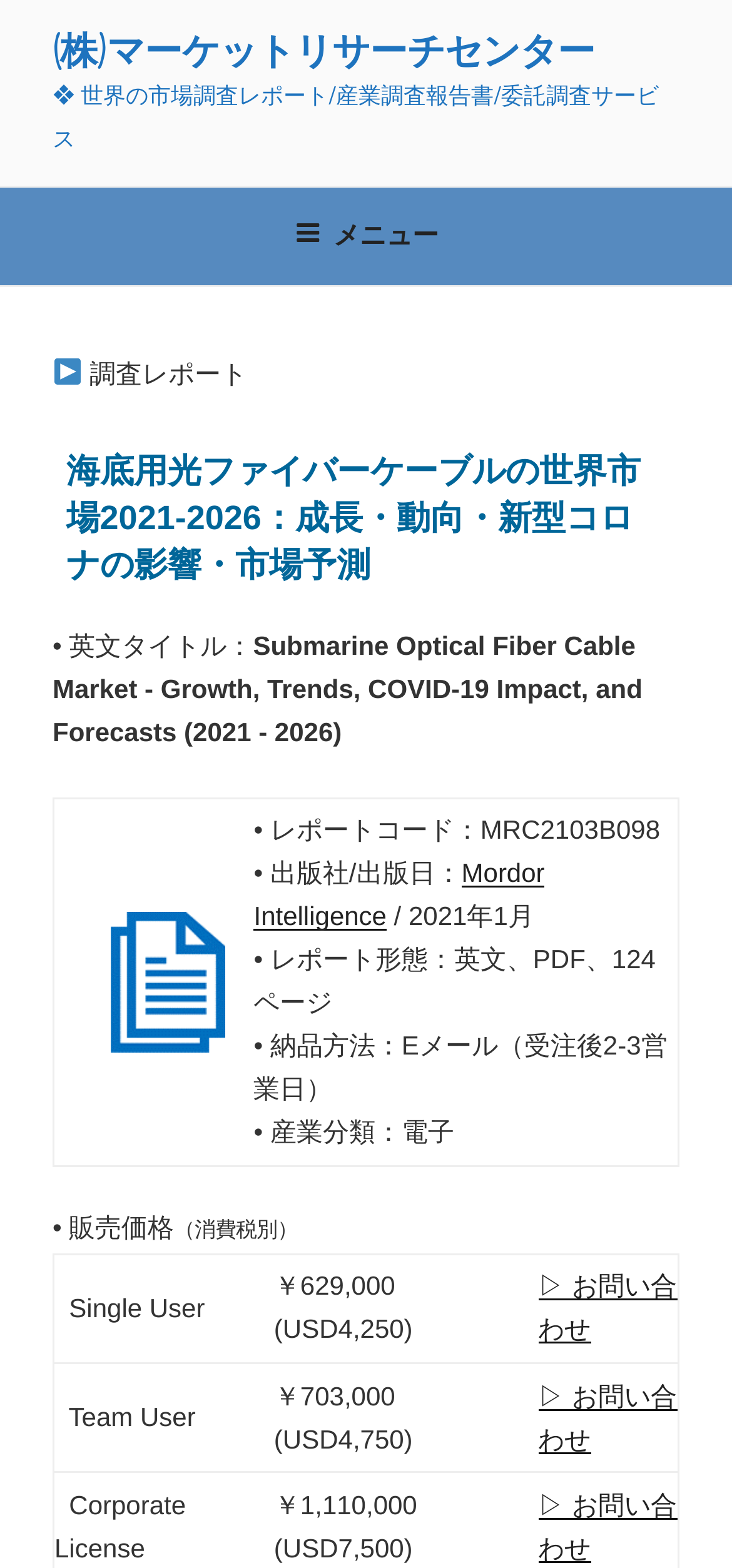Who is the publisher of the report?
Based on the image, answer the question in a detailed manner.

The publisher of the report can be found in the gridcell element with the text '• 出版社/出版日：Mordor Intelligence / 2021年1月' which indicates that the report is published by Mordor Intelligence in January 2021.